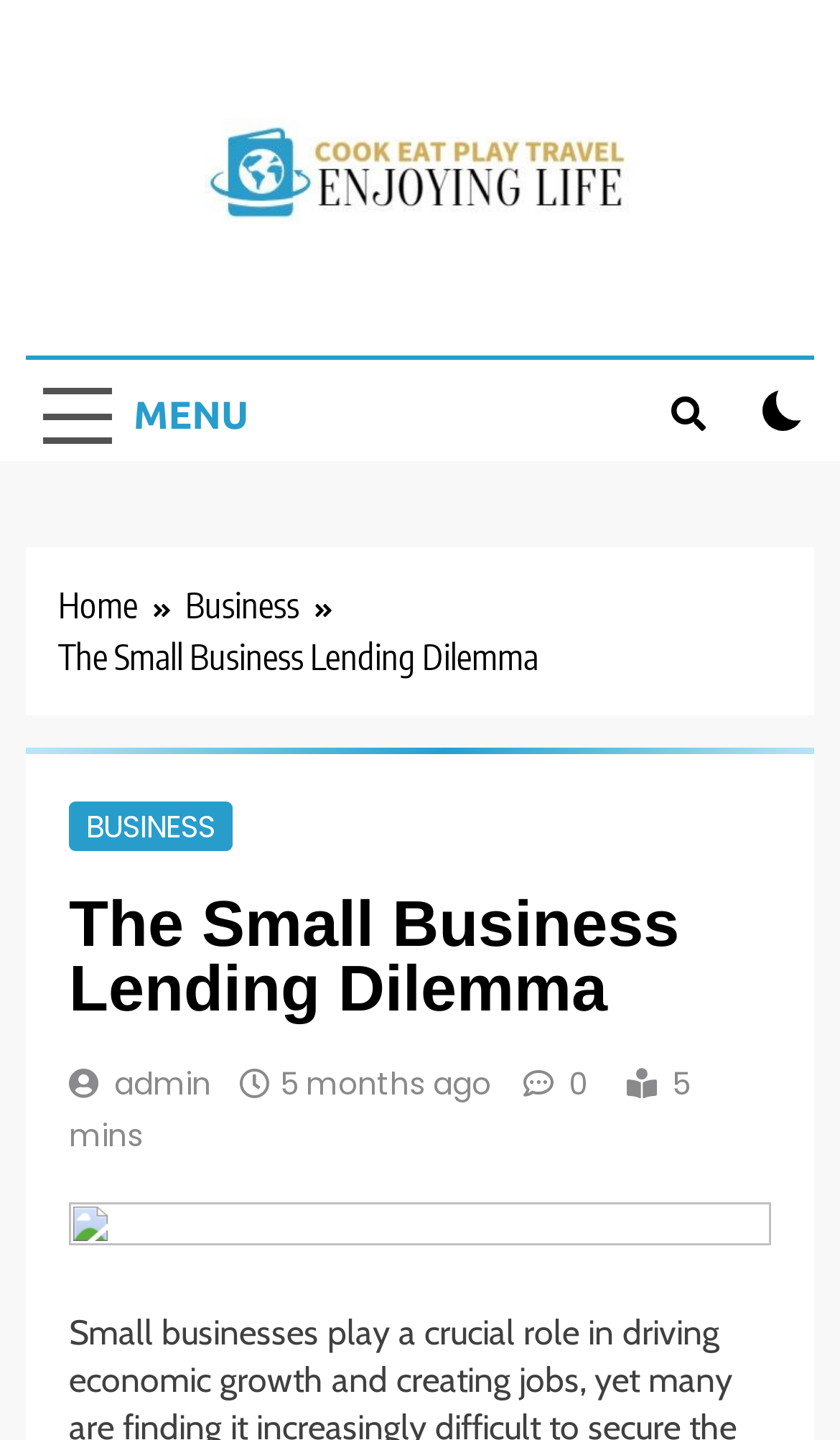How long ago was the article published?
Carefully analyze the image and provide a detailed answer to the question.

The publication time of the article can be found in the main content area, where it is written as '5 months ago' next to the 'admin' link.